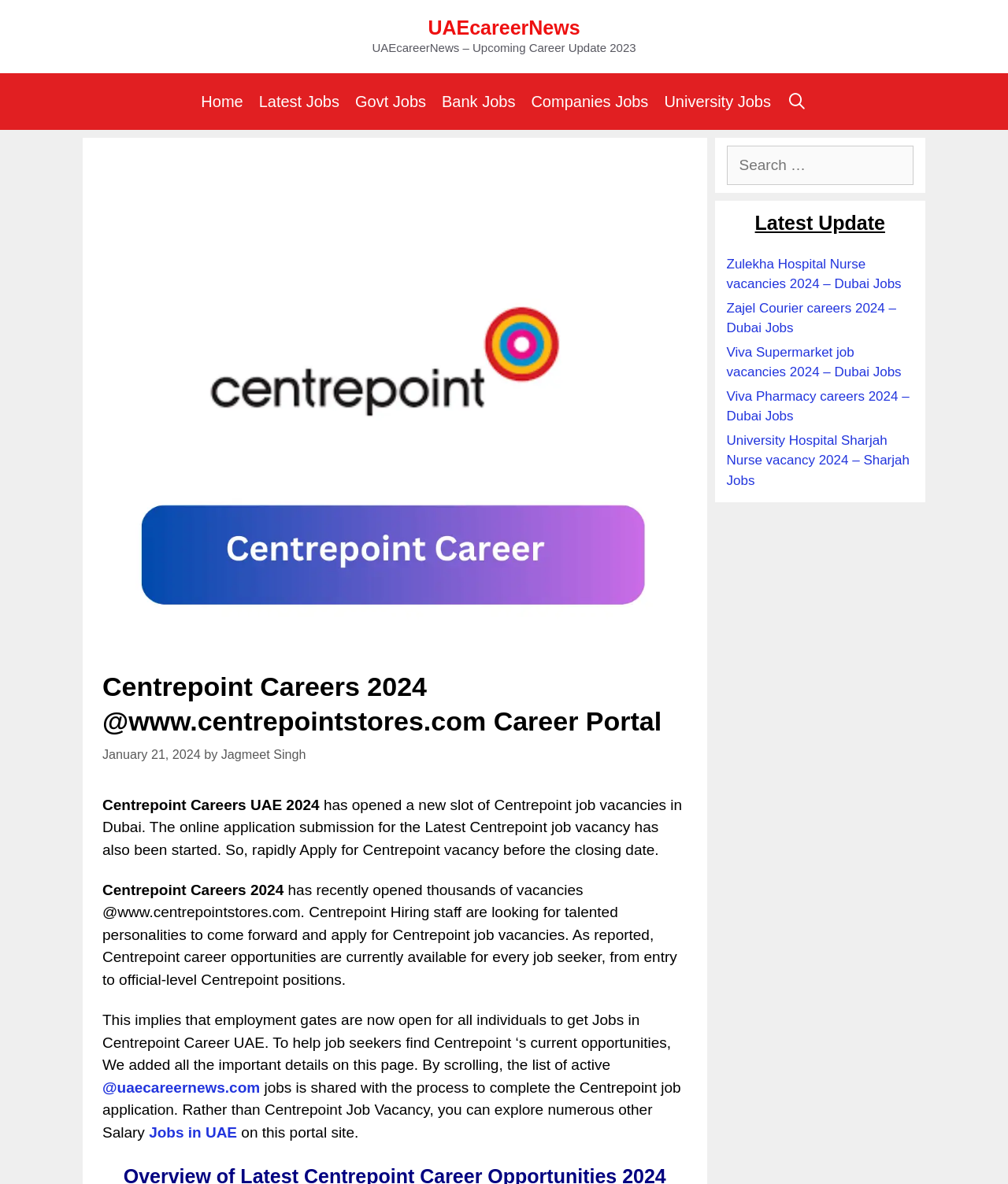Determine the bounding box coordinates for the UI element described. Format the coordinates as (top-left x, top-left y, bottom-right x, bottom-right y) and ensure all values are between 0 and 1. Element description: Jobs in UAE

[0.148, 0.949, 0.235, 0.963]